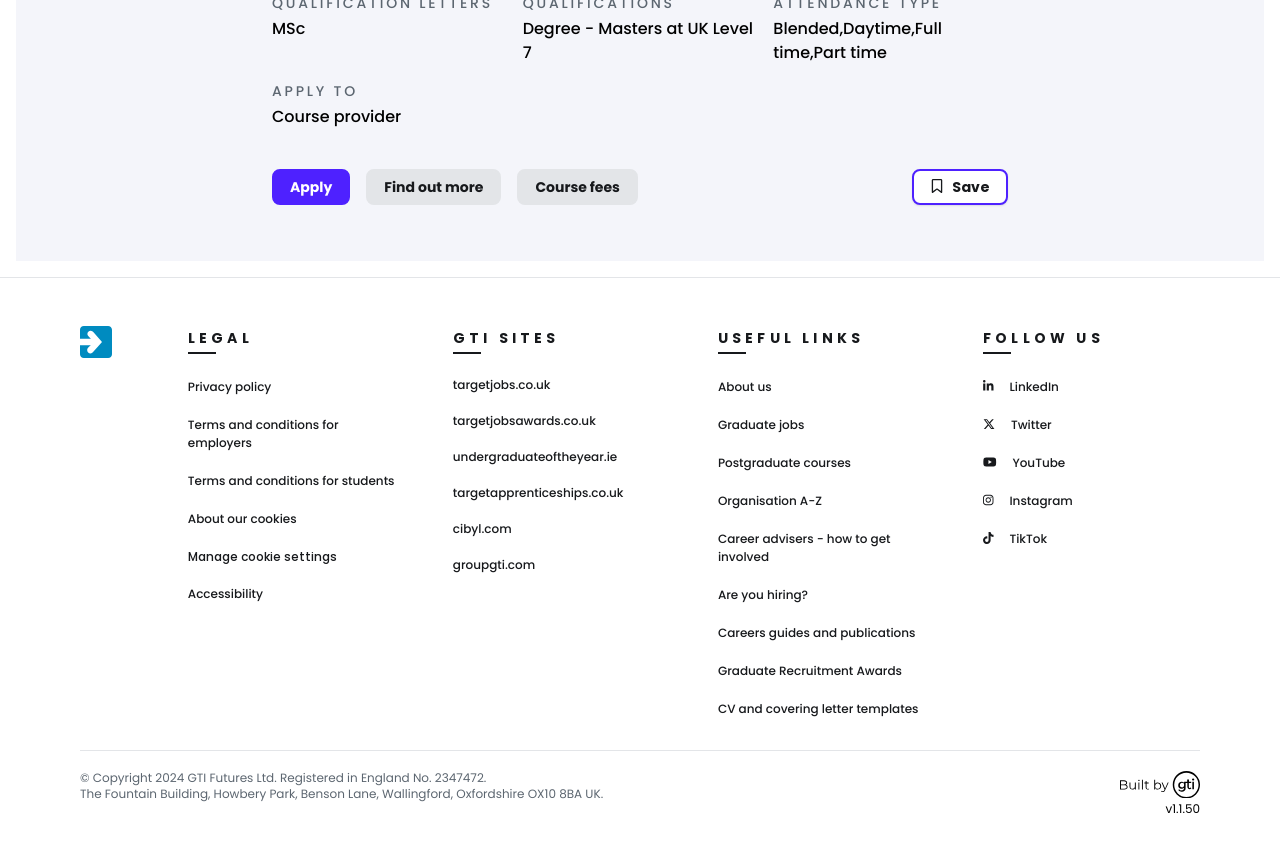Determine the bounding box of the UI element mentioned here: "Find out more". The coordinates must be in the format [left, top, right, bottom] with values ranging from 0 to 1.

[0.286, 0.196, 0.392, 0.238]